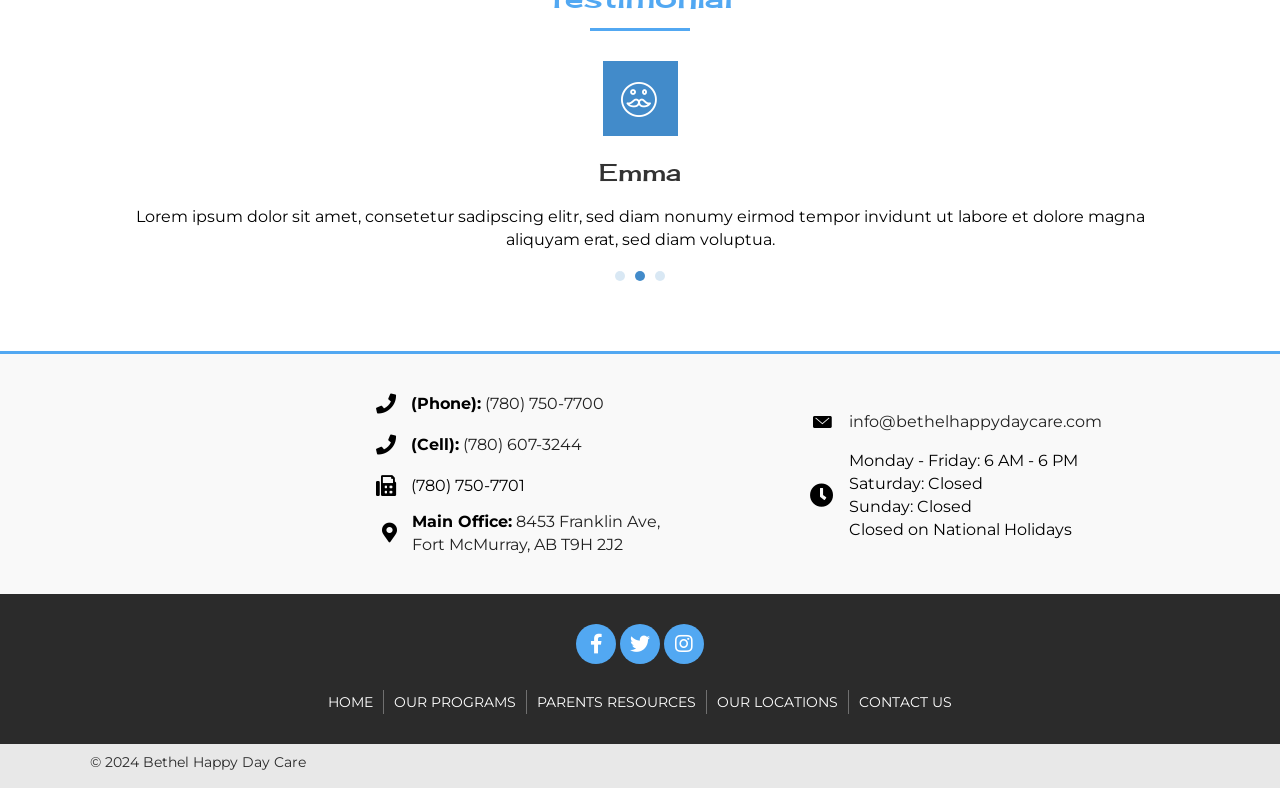Find the bounding box coordinates for the area that must be clicked to perform this action: "Click on the 'CONTACT US' link".

[0.663, 0.876, 0.752, 0.907]